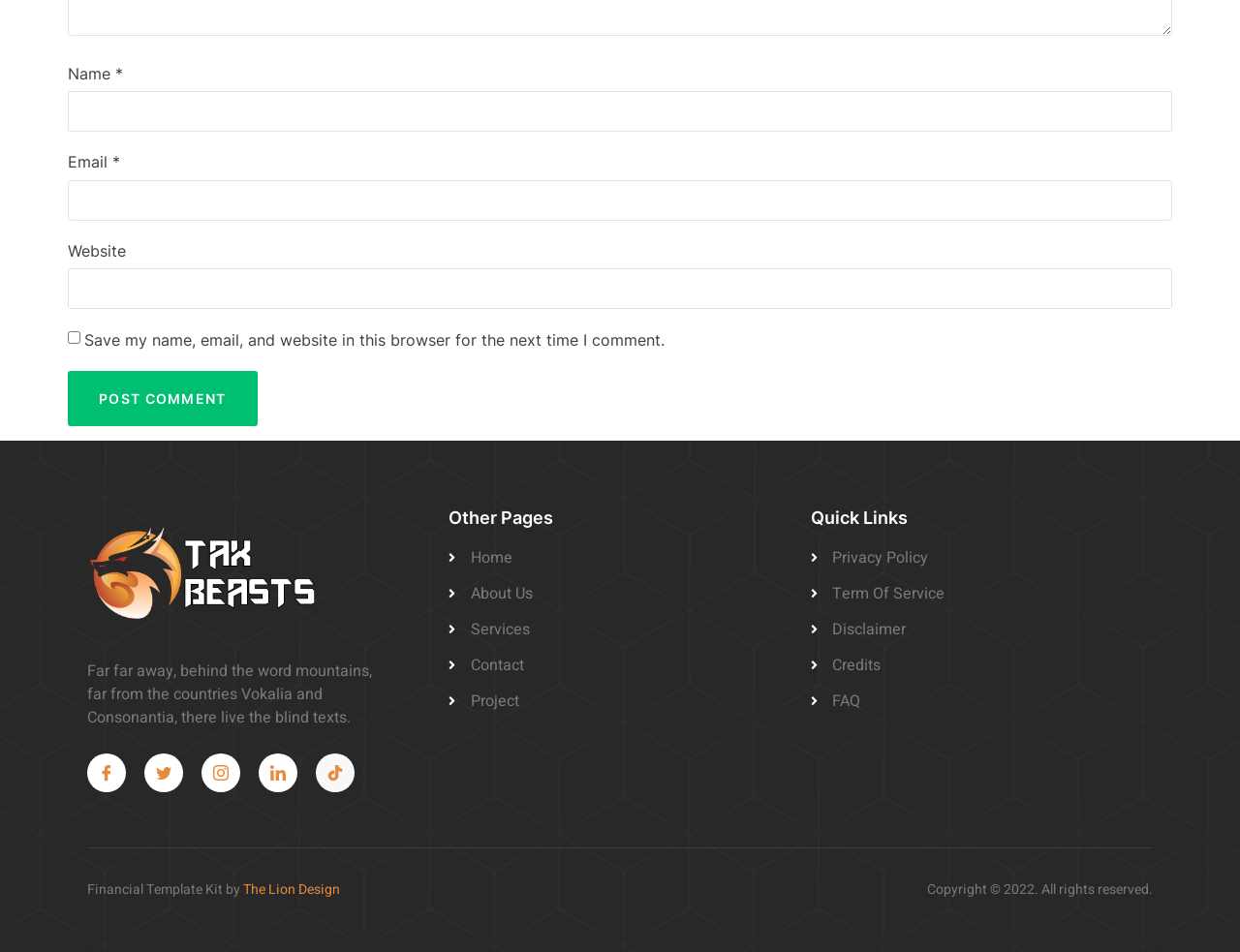What is the purpose of the checkbox?
Using the screenshot, give a one-word or short phrase answer.

Save comment info